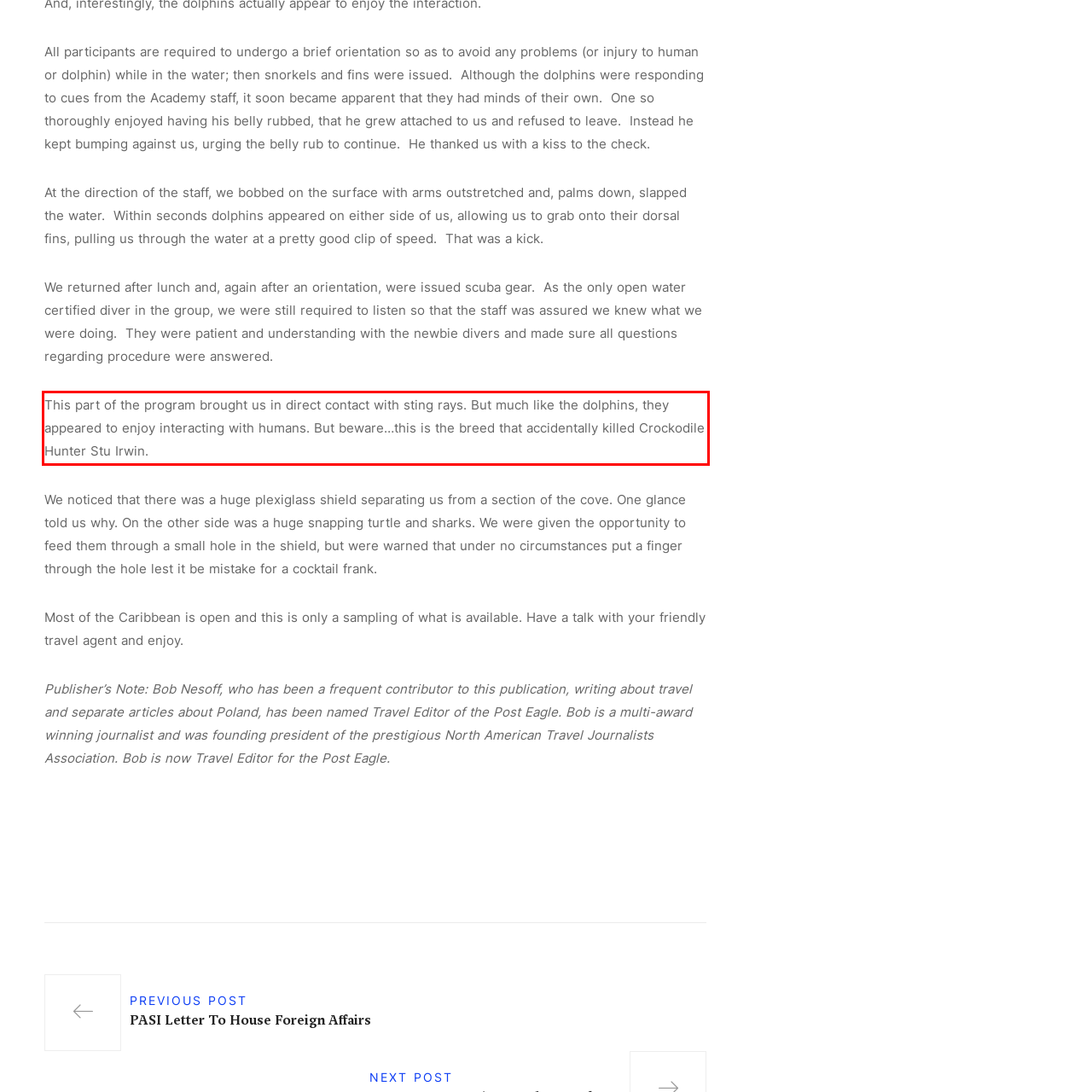Given a webpage screenshot, identify the text inside the red bounding box using OCR and extract it.

This part of the program brought us in direct contact with sting rays. But much like the dolphins, they appeared to enjoy interacting with humans. But beware…this is the breed that accidentally killed Crockodile Hunter Stu Irwin.